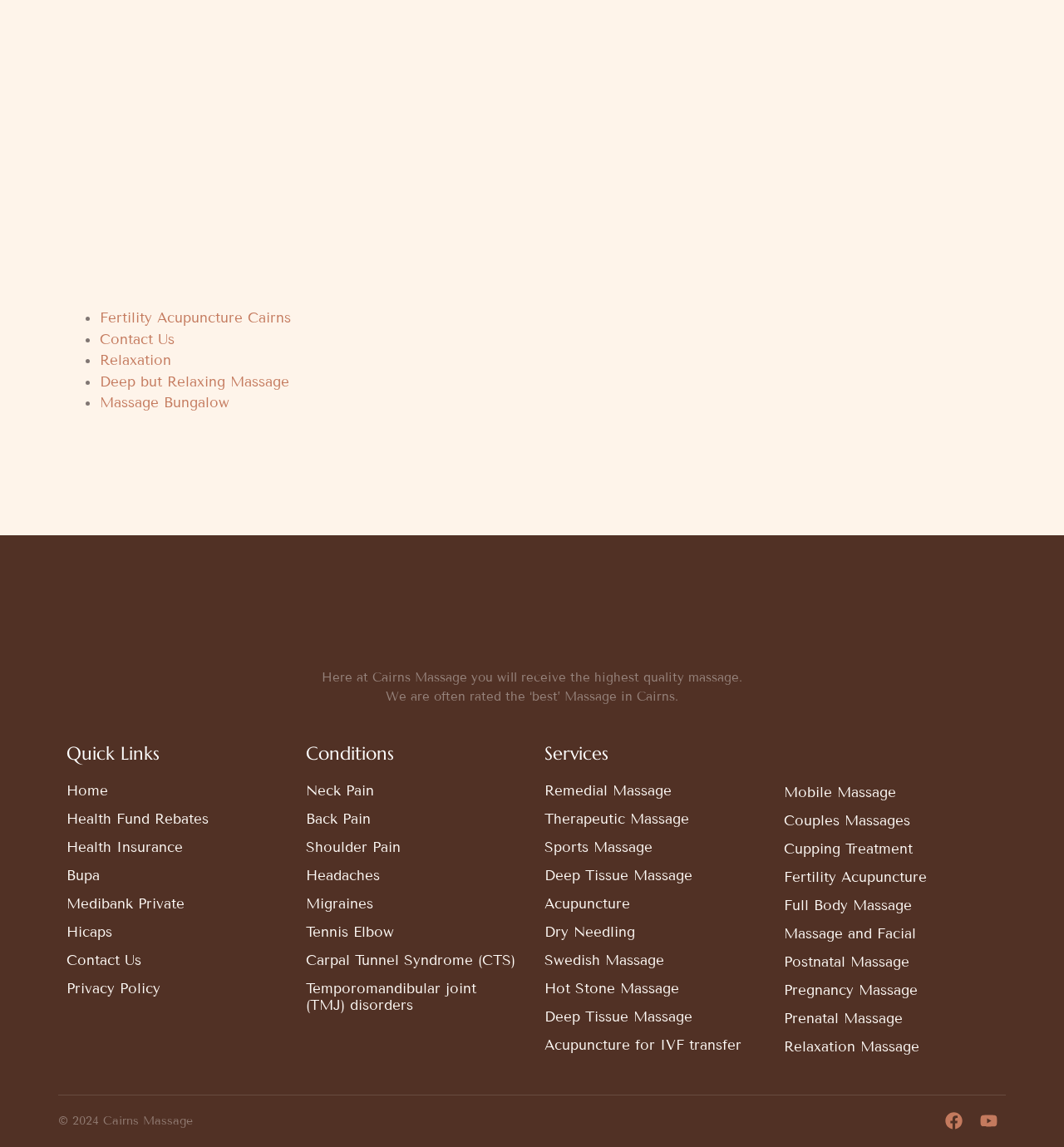Could you indicate the bounding box coordinates of the region to click in order to complete this instruction: "Learn about Neck Pain".

[0.287, 0.678, 0.488, 0.702]